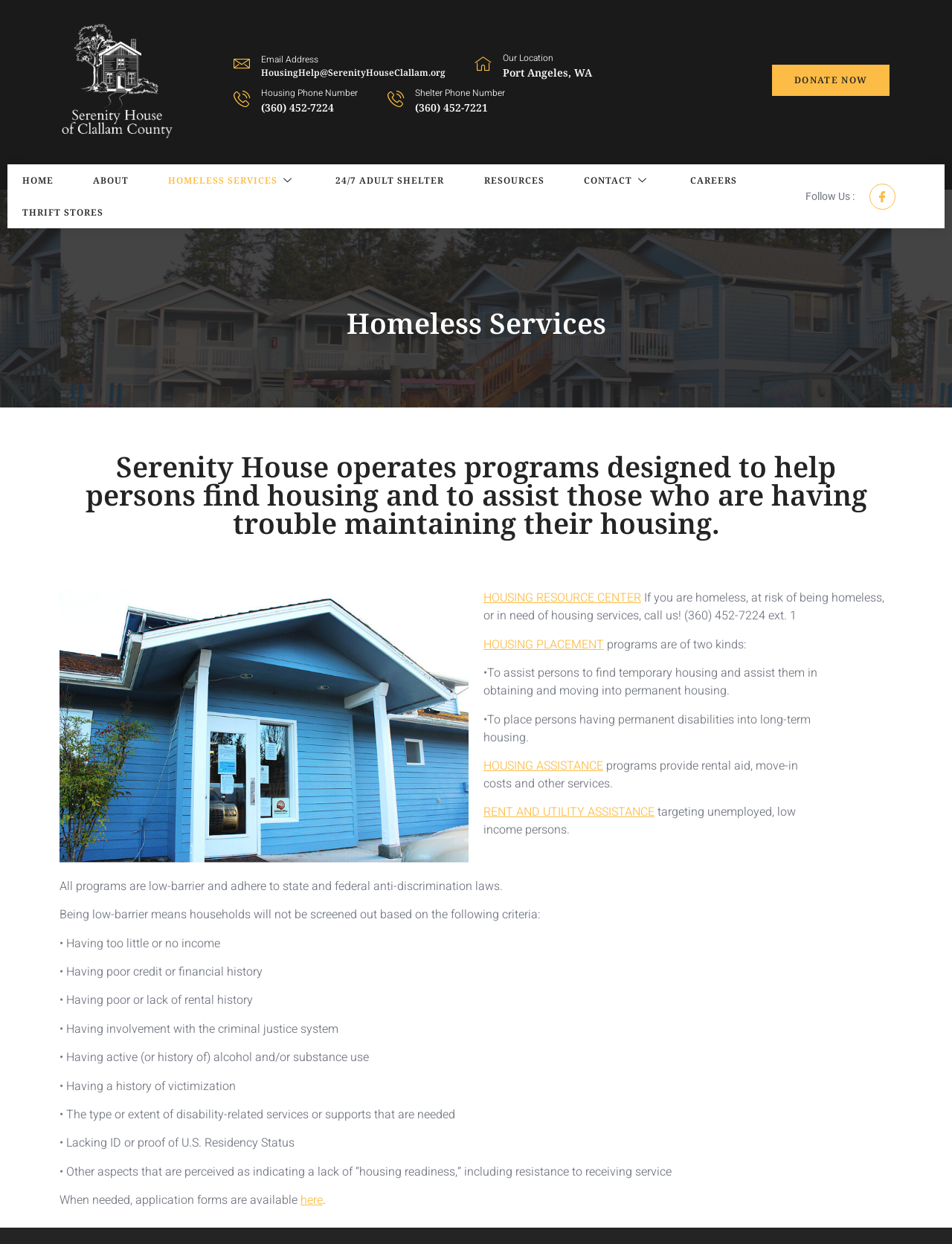Provide the bounding box coordinates of the HTML element this sentence describes: "RENT AND UTILITY ASSISTANCE".

[0.508, 0.646, 0.688, 0.66]